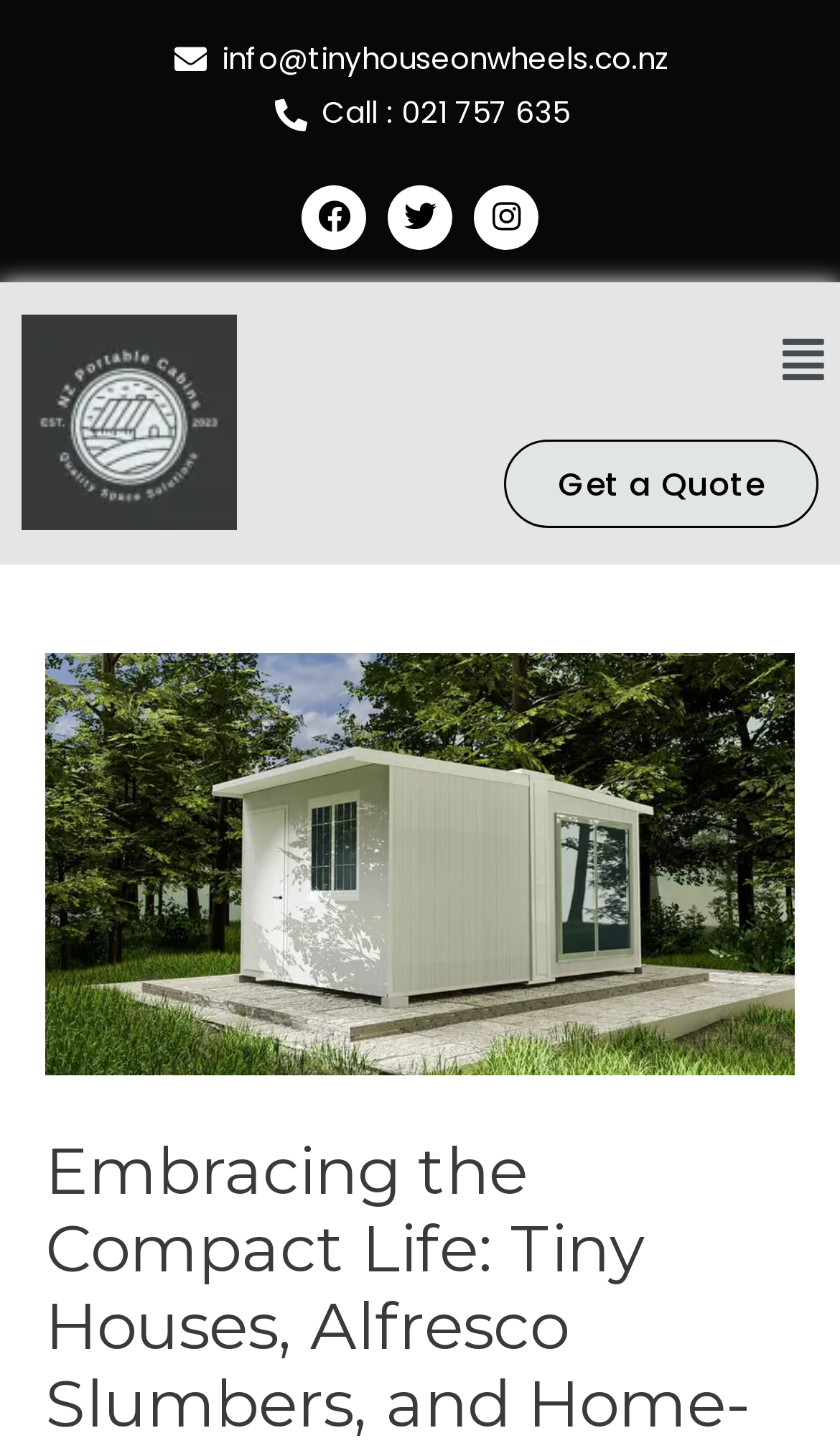By analyzing the image, answer the following question with a detailed response: What social media platforms are available?

I found the social media platforms by looking at the links on the webpage, specifically the ones with the icons and text 'Facebook ', 'Twitter ', and 'Instagram ' which are likely to be the social media platforms available.